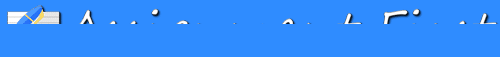Describe every important feature and element in the image comprehensively.

The image features a logo for "Assignment First," a service focused on academic writing assistance, particularly for students needing help with thesis and dissertation writing. The design prominently incorporates a blue background, enhancing visibility, alongside a graphic element that suggests professionalism and academic support. This logo represents the company's commitment to providing reliable and timely services for students in need of thesis-related support, highlighting their availability for urgent orders and 24-hour service.